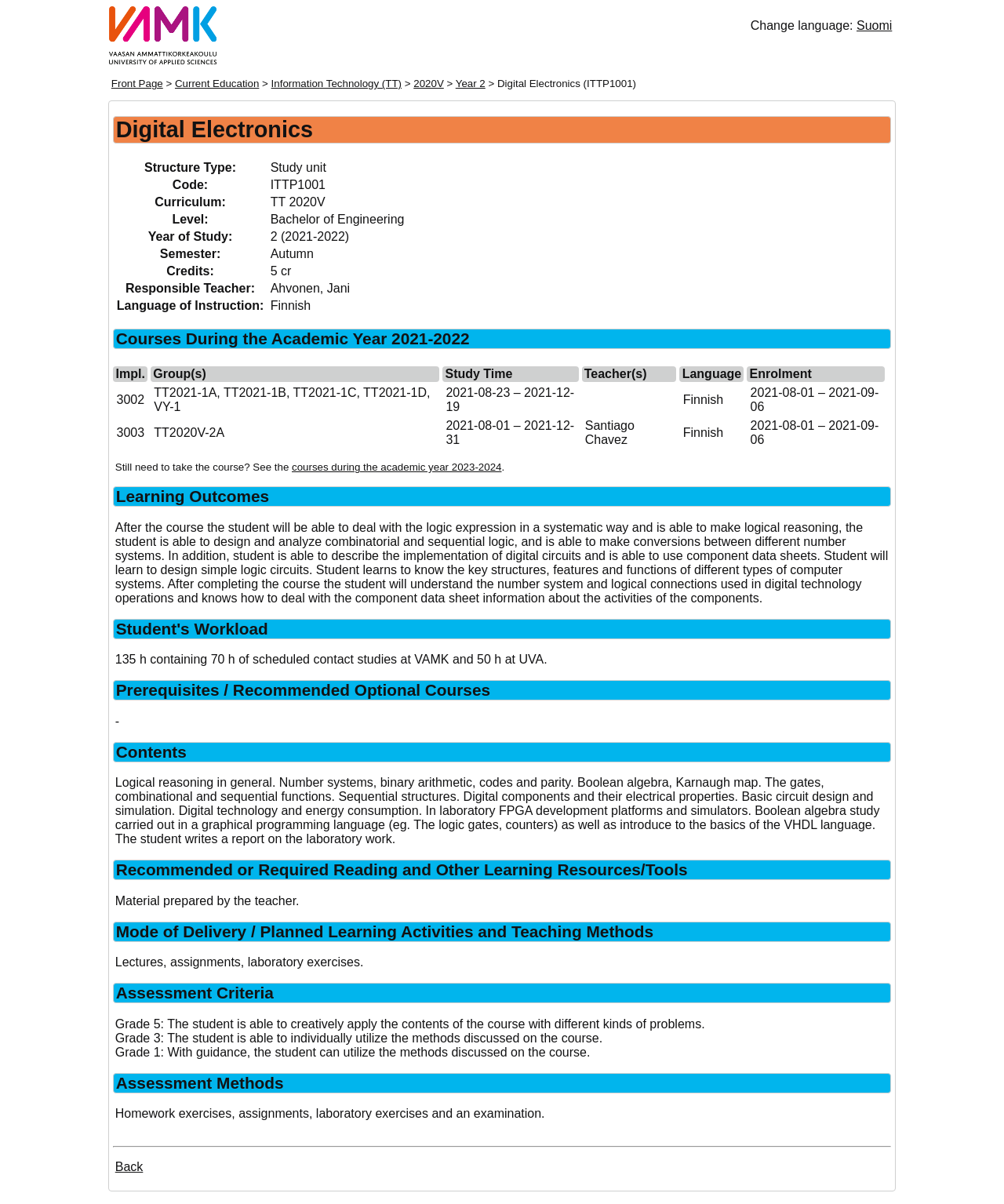Please specify the bounding box coordinates of the clickable region necessary for completing the following instruction: "Change language to Suomi". The coordinates must consist of four float numbers between 0 and 1, i.e., [left, top, right, bottom].

[0.853, 0.016, 0.889, 0.027]